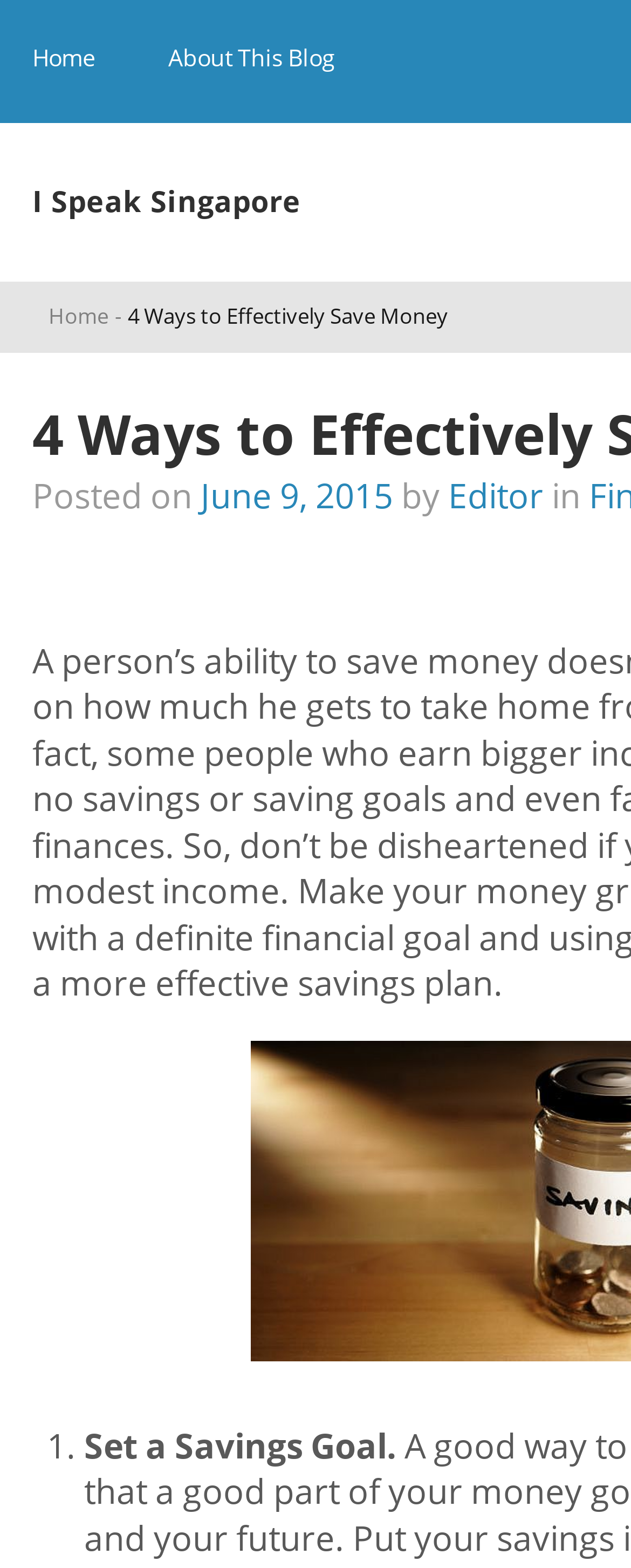Provide a thorough and detailed response to the question by examining the image: 
Who is the author of the article?

The author of the article can be found below the title of the article, where it says 'by Editor'.